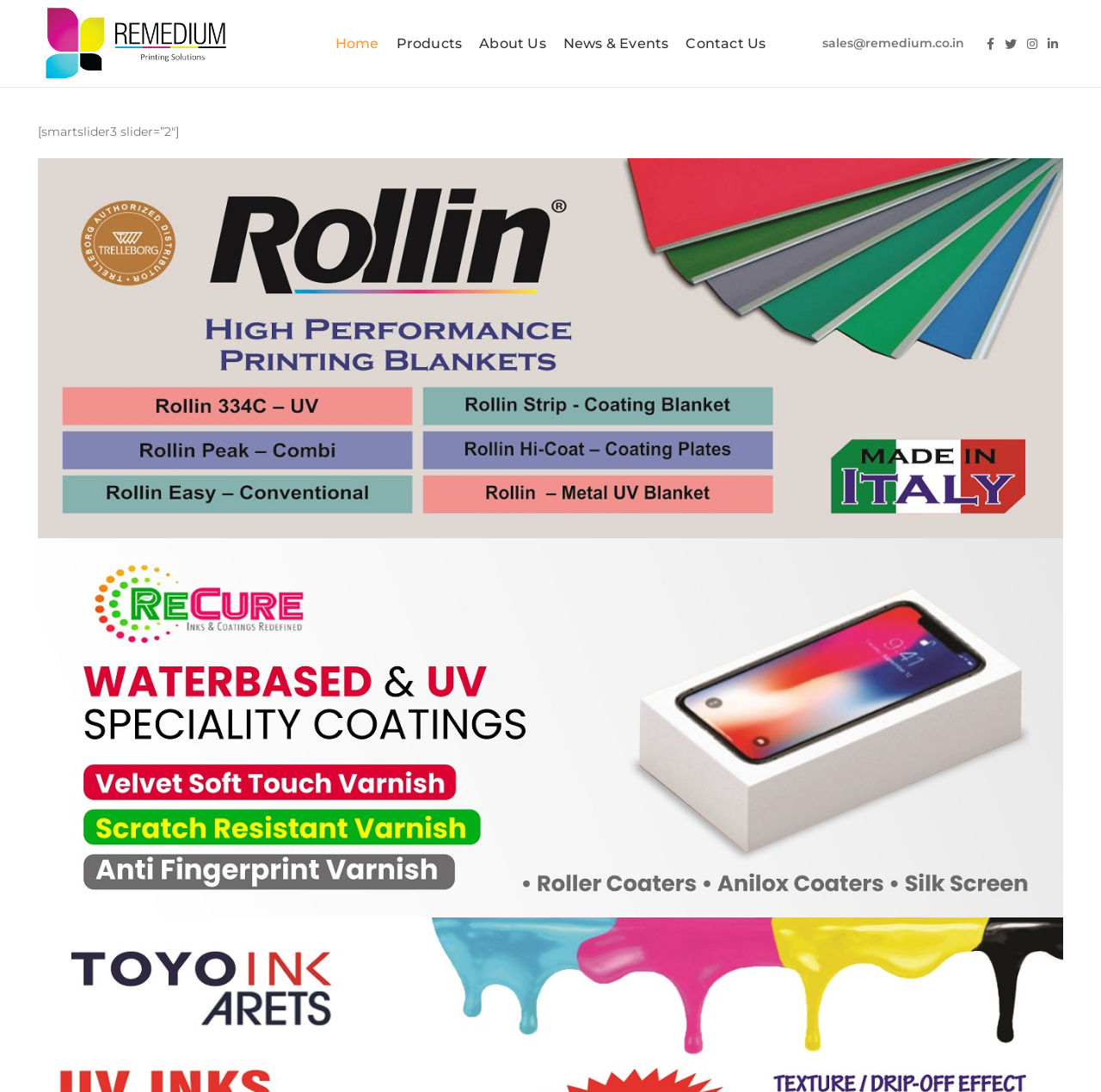Using the information from the screenshot, answer the following question thoroughly:
What is the company's email address?

I found the company's email address by looking at the static text element located at the bottom of the page, which contains the email address 'sales@remedium.co.in'.